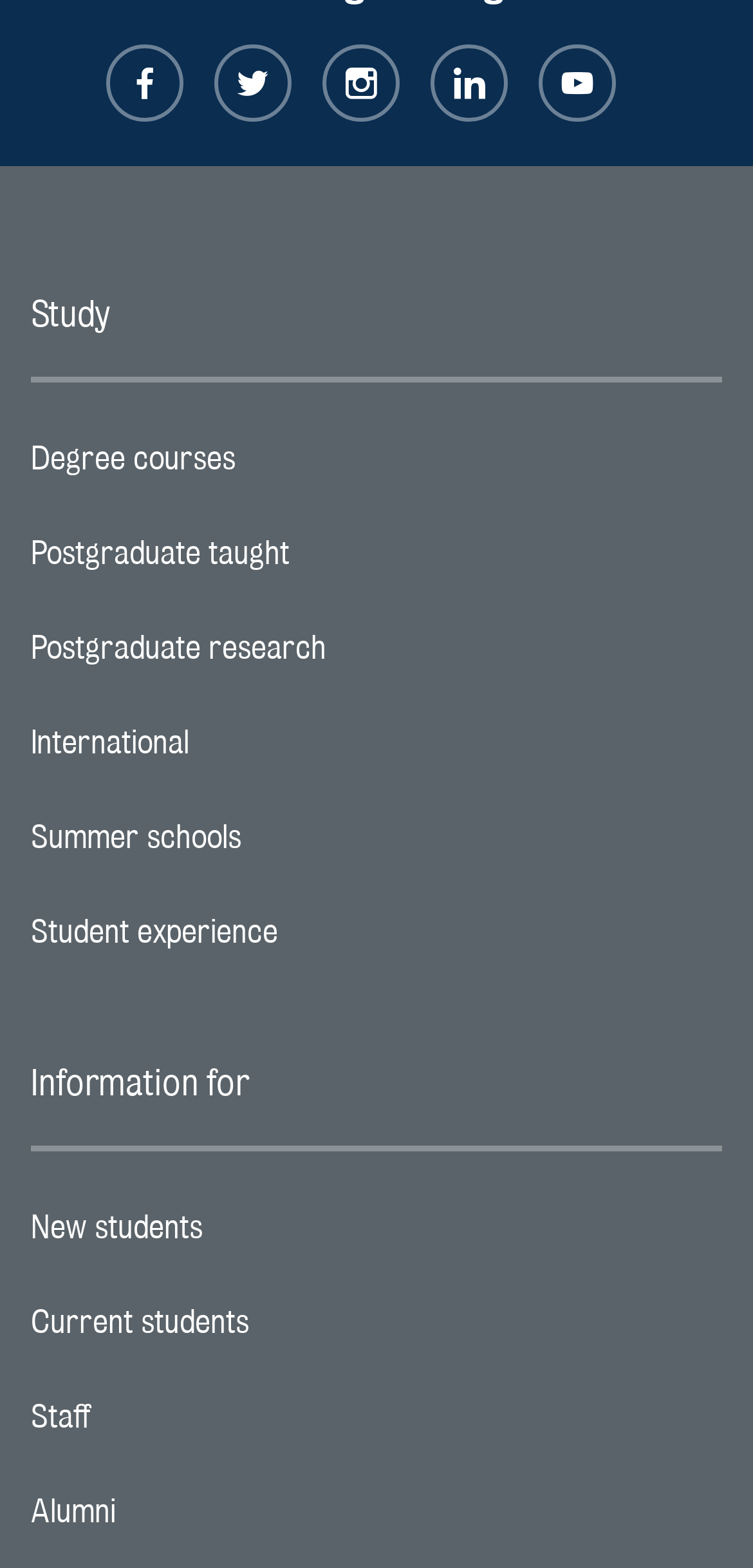With reference to the image, please provide a detailed answer to the following question: What types of courses does King’s College London offer?

I found the answer by looking at the links under the 'Study' heading, which include 'Degree courses', 'Postgraduate taught', and 'Postgraduate research'. These links suggest that King’s College London offers these three types of courses.